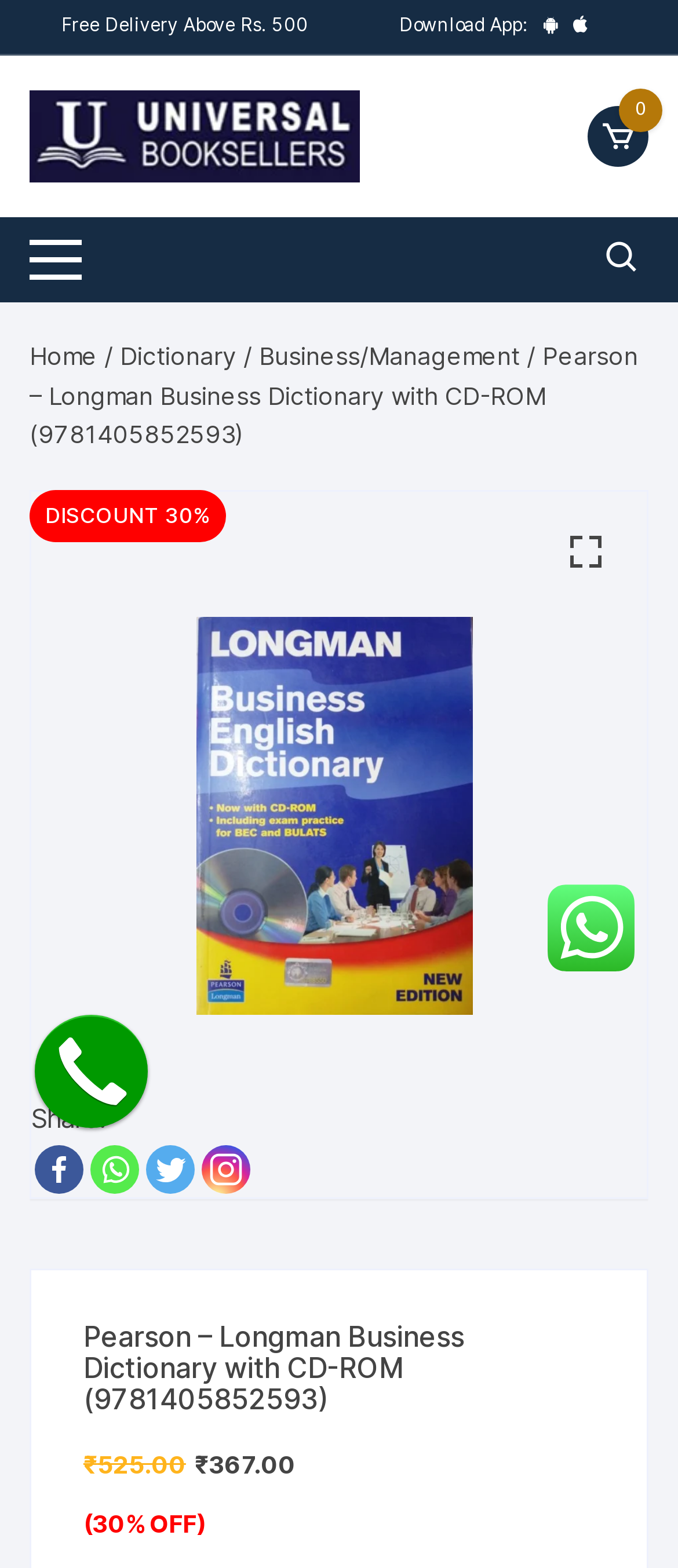What is the condition for free delivery?
Look at the screenshot and respond with a single word or phrase.

Above Rs. 500